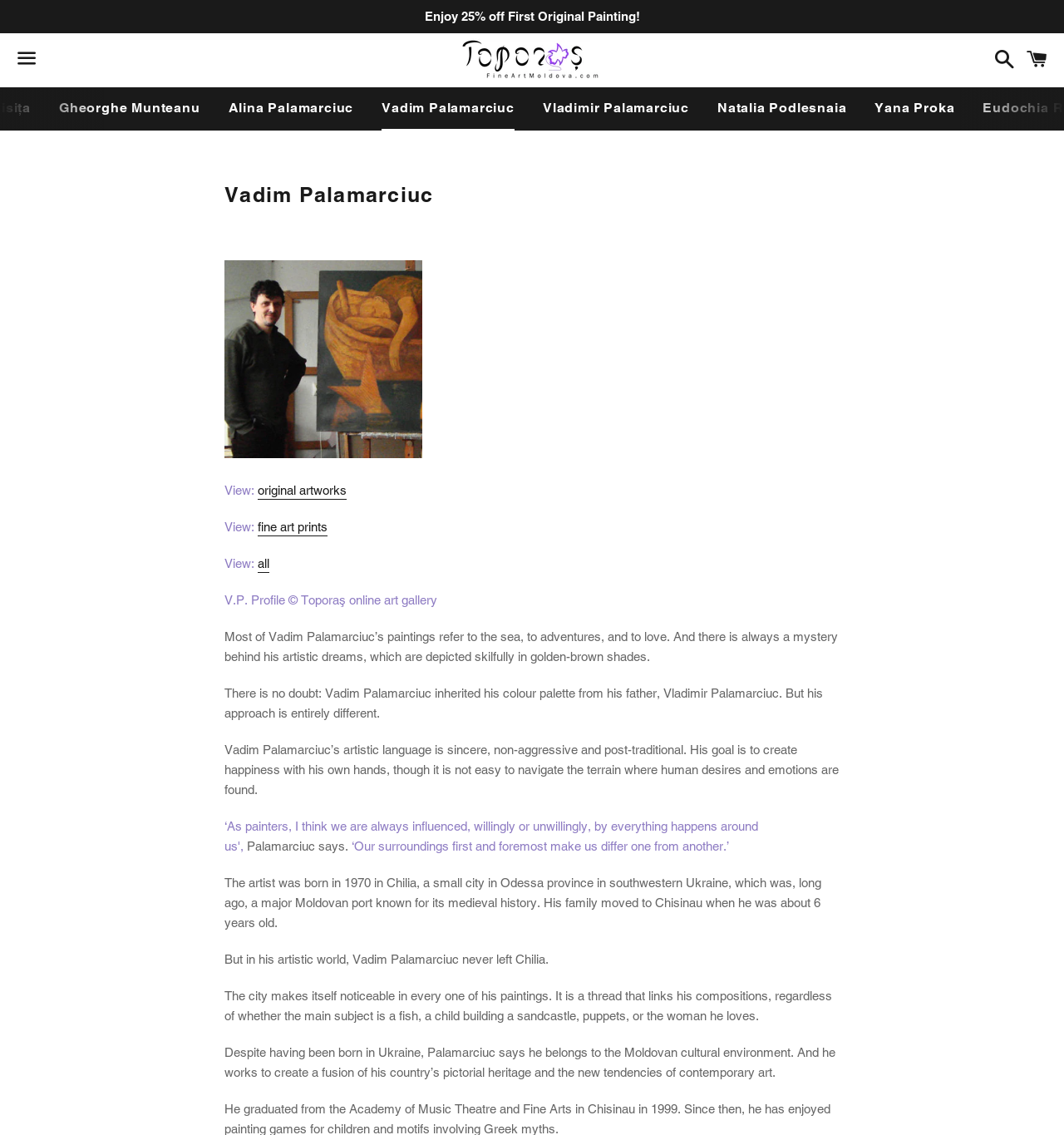Identify the bounding box coordinates of the area you need to click to perform the following instruction: "Close the current window".

[0.676, 0.133, 0.699, 0.155]